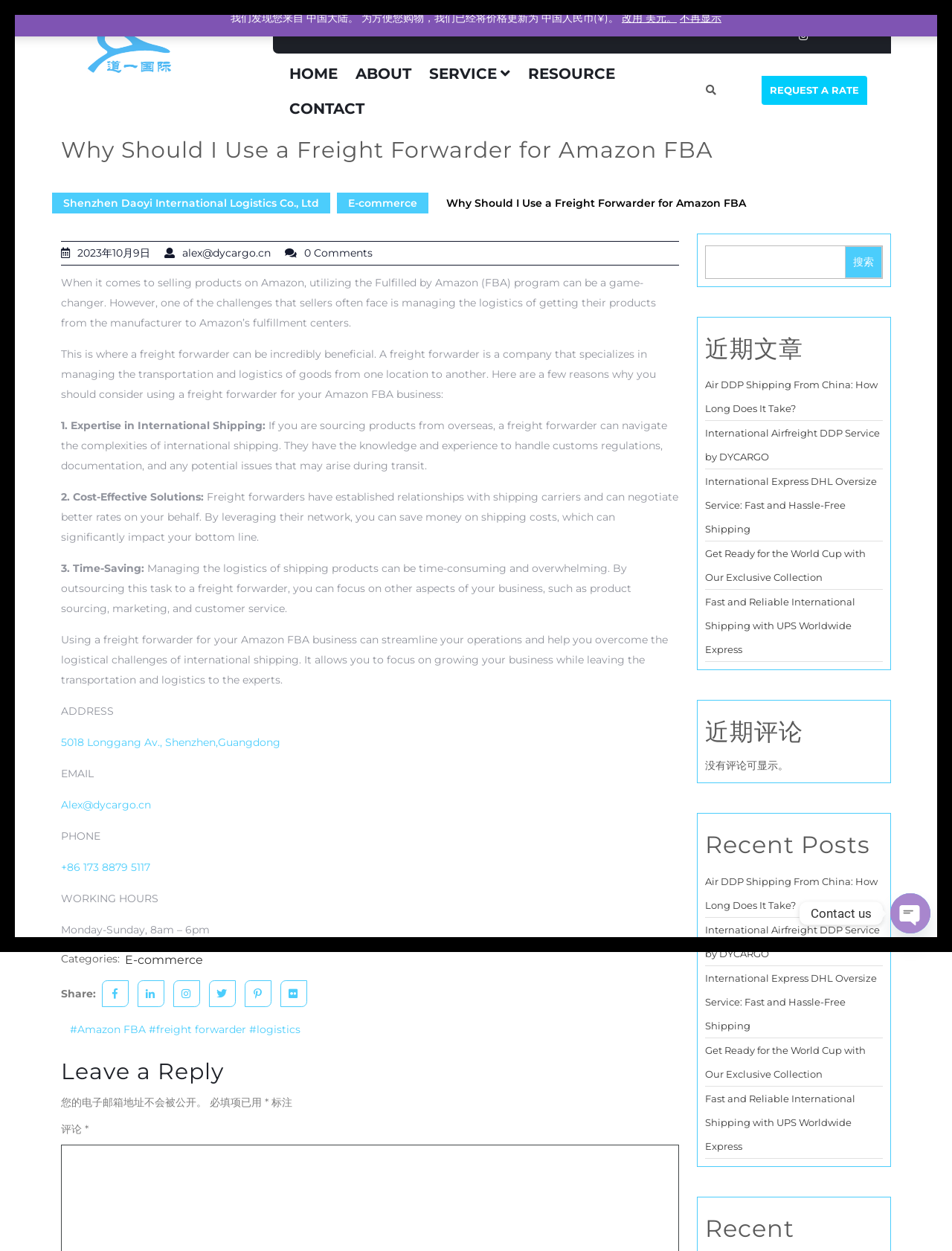Pinpoint the bounding box coordinates for the area that should be clicked to perform the following instruction: "Search for something".

[0.468, 0.225, 0.532, 0.274]